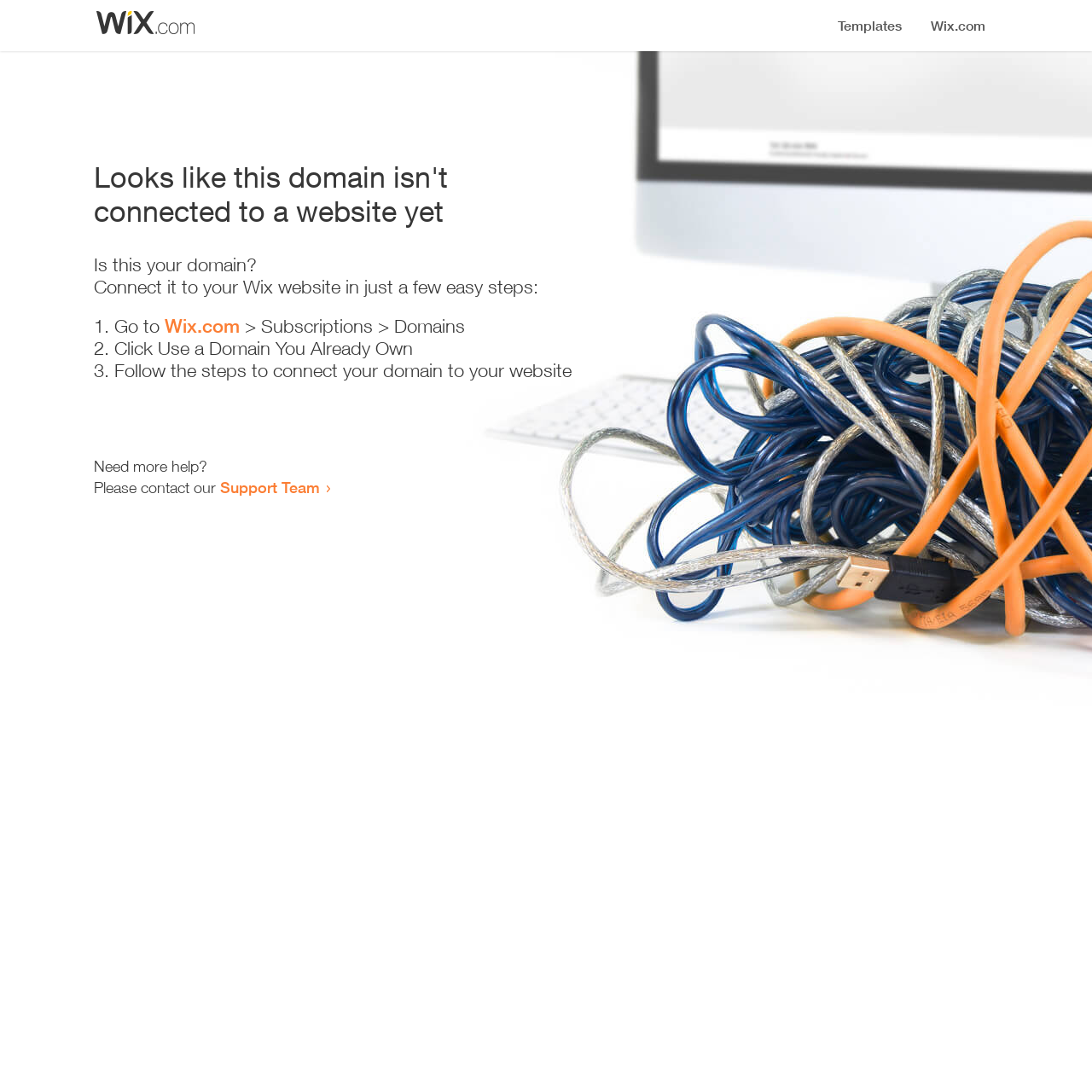Carefully examine the image and provide an in-depth answer to the question: Where should I go to start connecting my domain?

According to the instructions, I should go to Wix.com, specifically to the 'Subscriptions > Domains' section, to start connecting my domain.